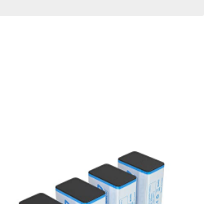Explain what is happening in the image with as much detail as possible.

This image showcases a set of four 9V rechargeable batteries, designed for various applications including toys, smoke alarms, and electronic devices. The batteries are arranged neatly in a row, displaying their rectangular form and identifiable black tops with a blue label. These batteries provide a reliable power source, emphasizing eco-friendliness and long-lasting performance. Ideal for everyday use, they are essential components for any household's electronic needs. The product is marketed as suitable for toys, highlighting its versatility in powering devices effectively.